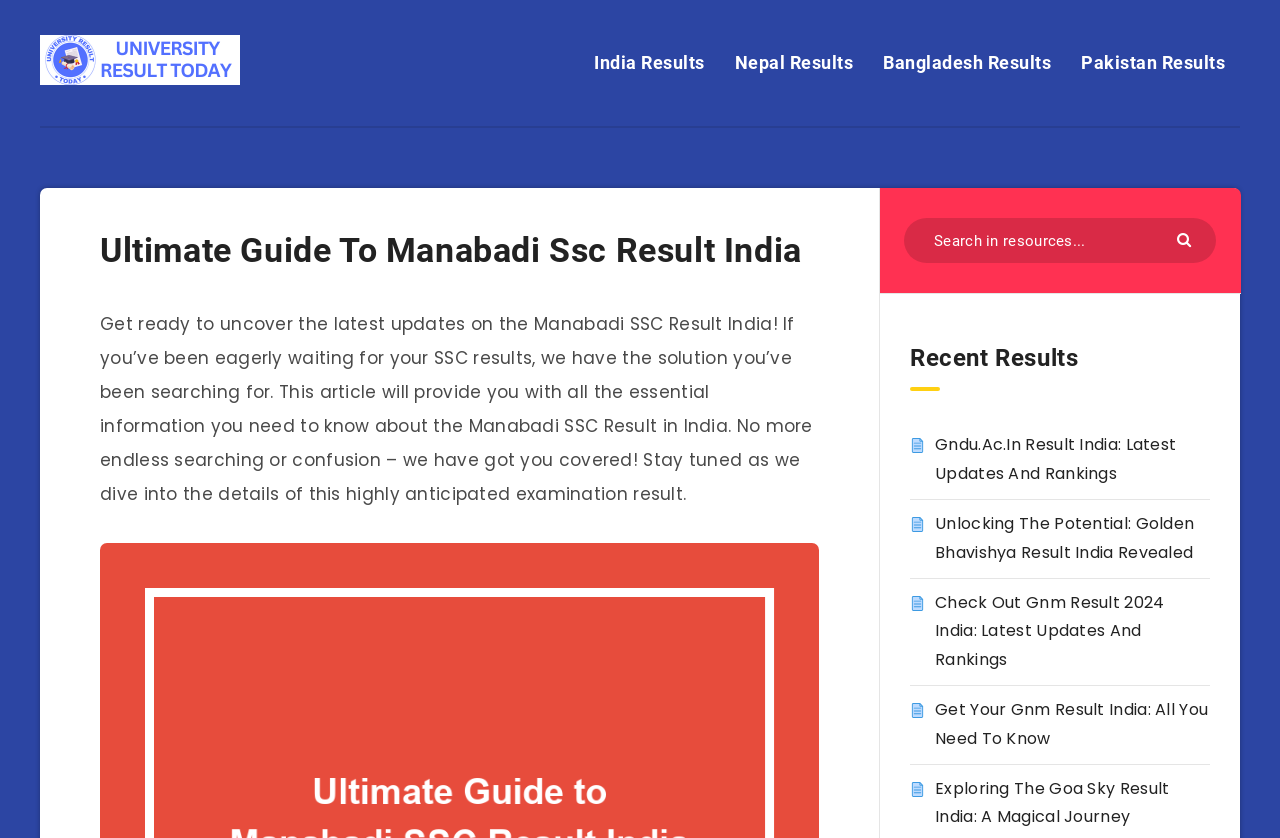Pinpoint the bounding box coordinates of the area that should be clicked to complete the following instruction: "Submit search query". The coordinates must be given as four float numbers between 0 and 1, i.e., [left, top, right, bottom].

[0.919, 0.272, 0.934, 0.297]